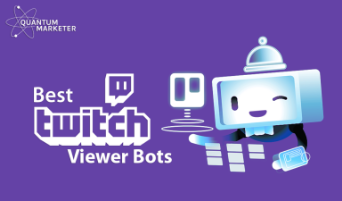What is the shape of the robot's face?
Carefully examine the image and provide a detailed answer to the question.

The friendly robot character depicted in the image has a rounded screen face, which gives it a cheerful and approachable appearance, fitting for a design aimed at audiences interested in enhancing their Twitch channels.